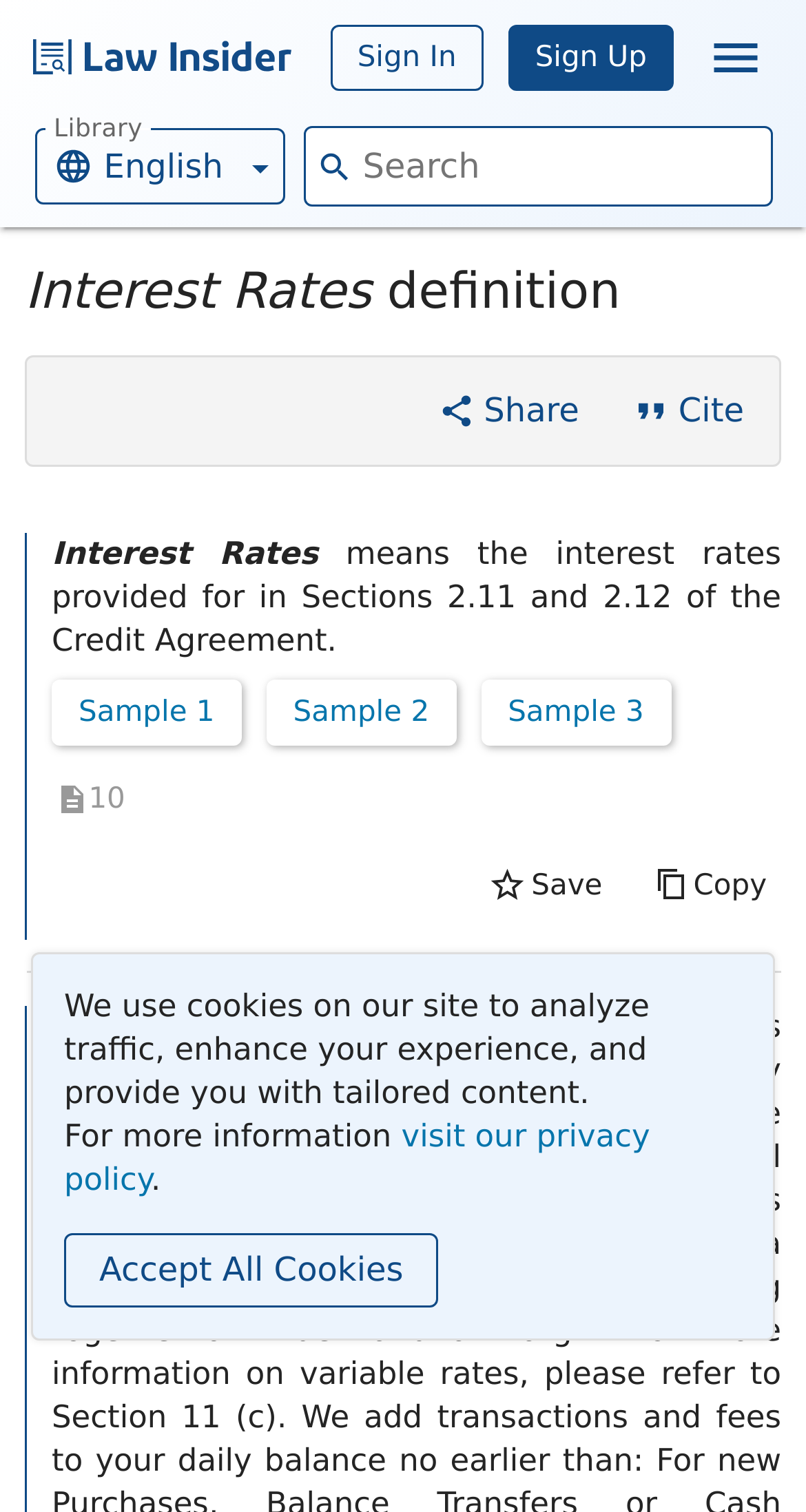Could you please study the image and provide a detailed answer to the question:
What is the relationship between the DPR and the APR?

The webpage content explains that the APR is equal to the DPR multiplied by 365, and the DPR is equal to the APR divided by 365. This relationship is presented in a clear and concise manner, making it easy to understand the connection between these two concepts.